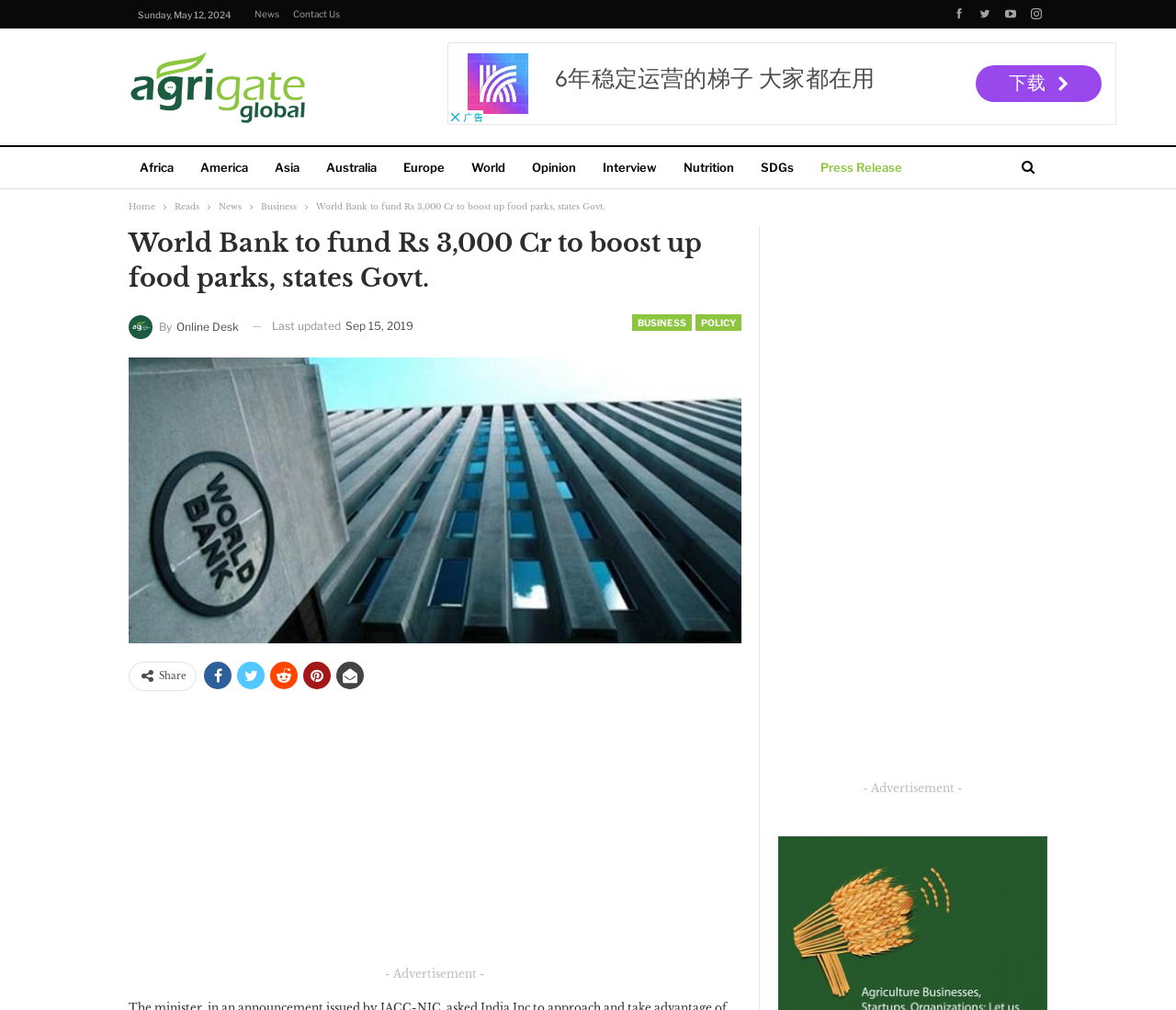Given the description: "Reads", determine the bounding box coordinates of the UI element. The coordinates should be formatted as four float numbers between 0 and 1, [left, top, right, bottom].

[0.148, 0.195, 0.17, 0.215]